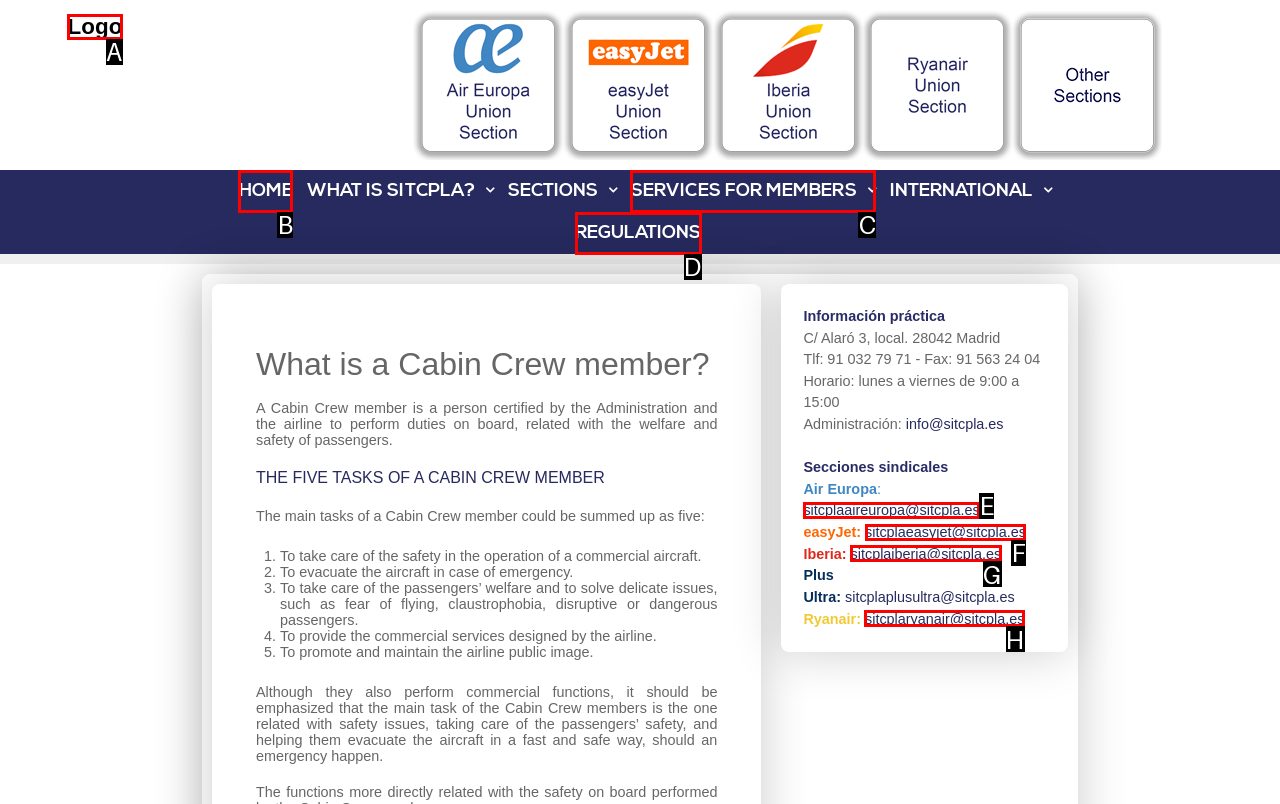Select the appropriate option that fits: Services for Members
Reply with the letter of the correct choice.

C